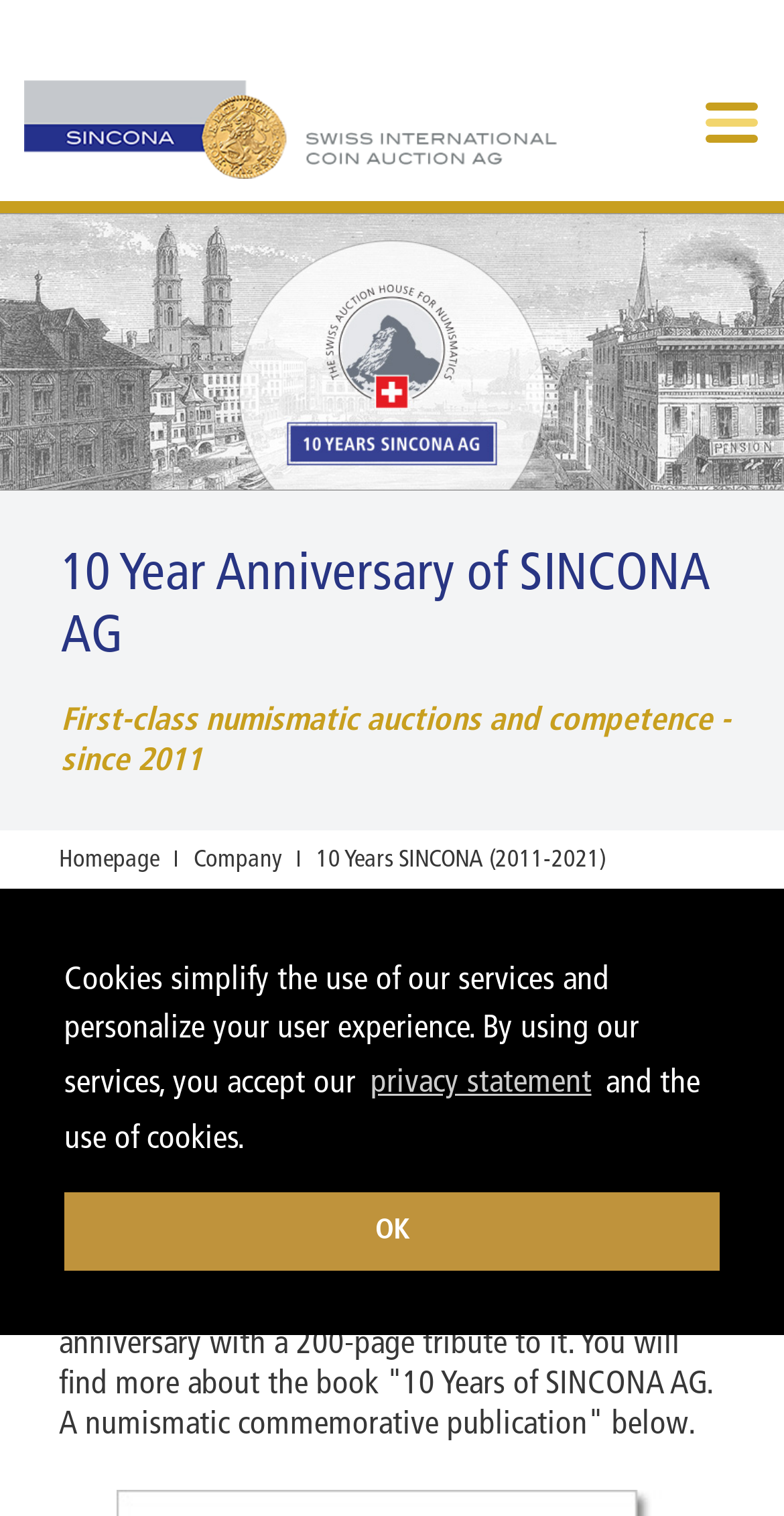Provide your answer in one word or a succinct phrase for the question: 
What is the name of the company?

SINCONA AG